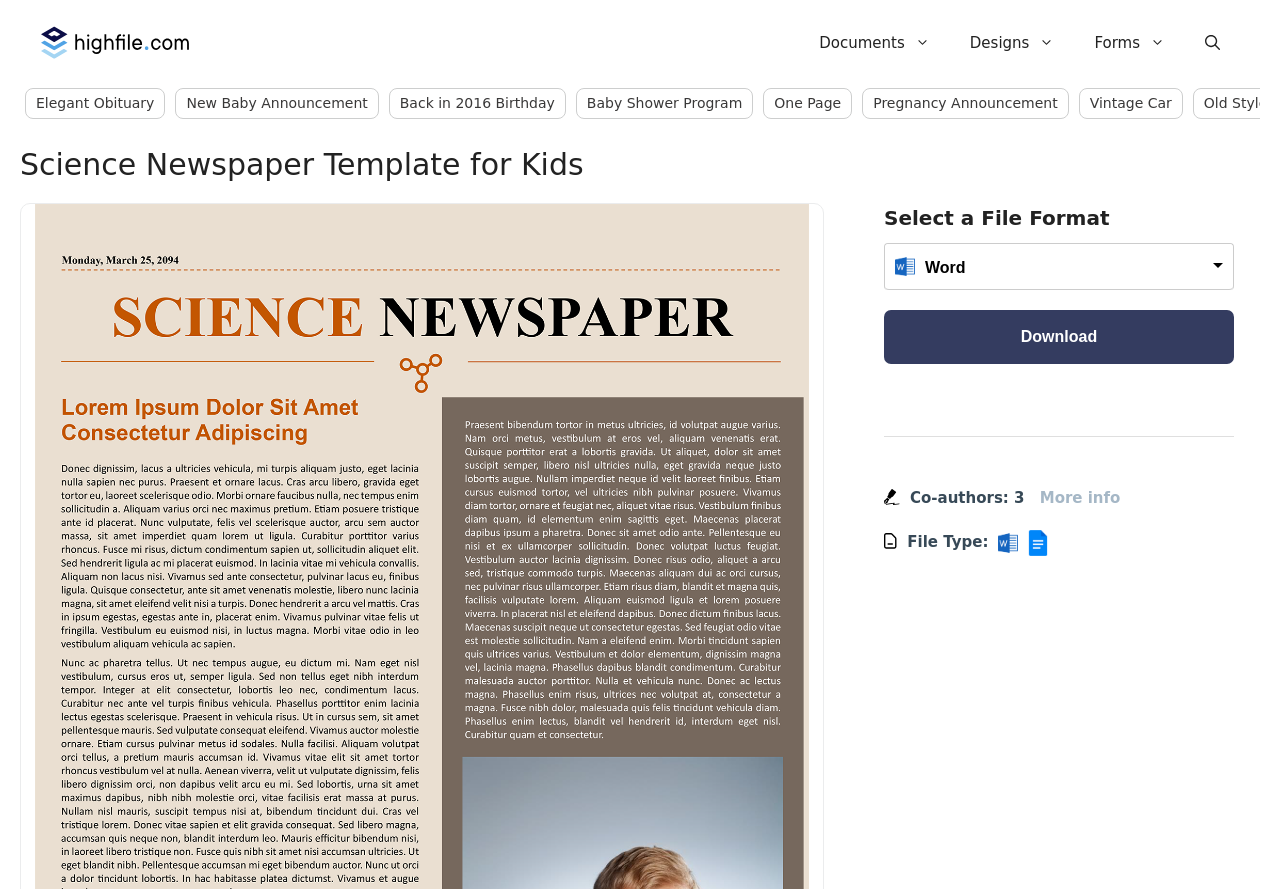Please determine the bounding box coordinates of the element's region to click for the following instruction: "Select the Word file format".

[0.691, 0.273, 0.964, 0.327]